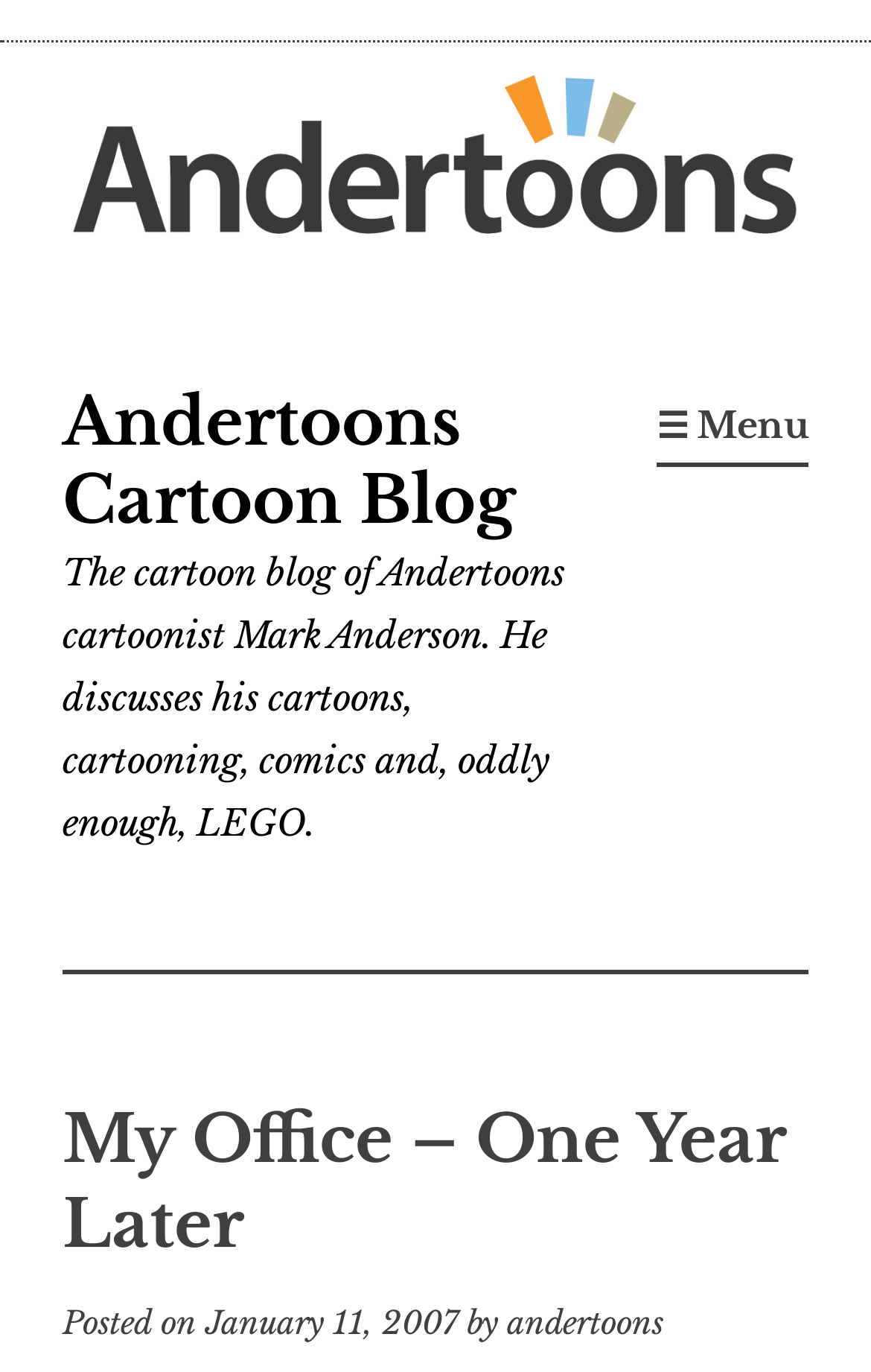Articulate a complete and detailed caption of the webpage elements.

The webpage is a blog post titled "My Office – One Year Later" on the Andertoons Cartoon Blog. At the top left, there is a "Skip to content" link, followed by a horizontal navigation bar with a link to the blog's homepage. Below the navigation bar, the blog's title "Andertoons Cartoon Blog" is displayed, along with a brief description of the blog, which is about the cartoonist Mark Anderson's work, cartooning, comics, and LEGO.

On the top right, there is a "☰ Menu" button that expands to reveal the primary menu. Below the menu button, the main content of the blog post begins. The title "My Office – One Year Later" is displayed as a heading, followed by the post's metadata, including the date "January 11, 2007" and the author "andertoons".